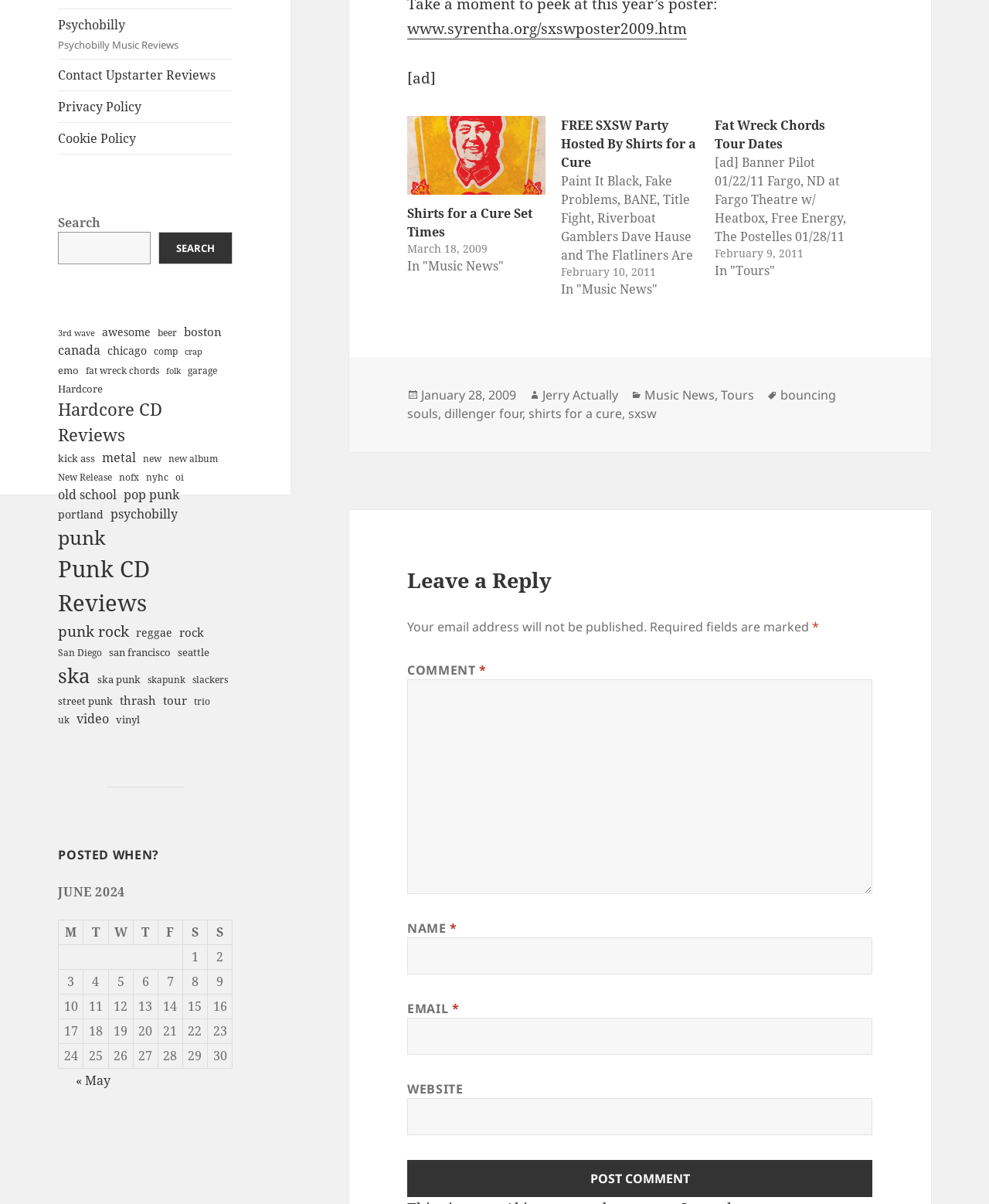From the element description: "San Diego", extract the bounding box coordinates of the UI element. The coordinates should be expressed as four float numbers between 0 and 1, in the order [left, top, right, bottom].

[0.059, 0.537, 0.103, 0.548]